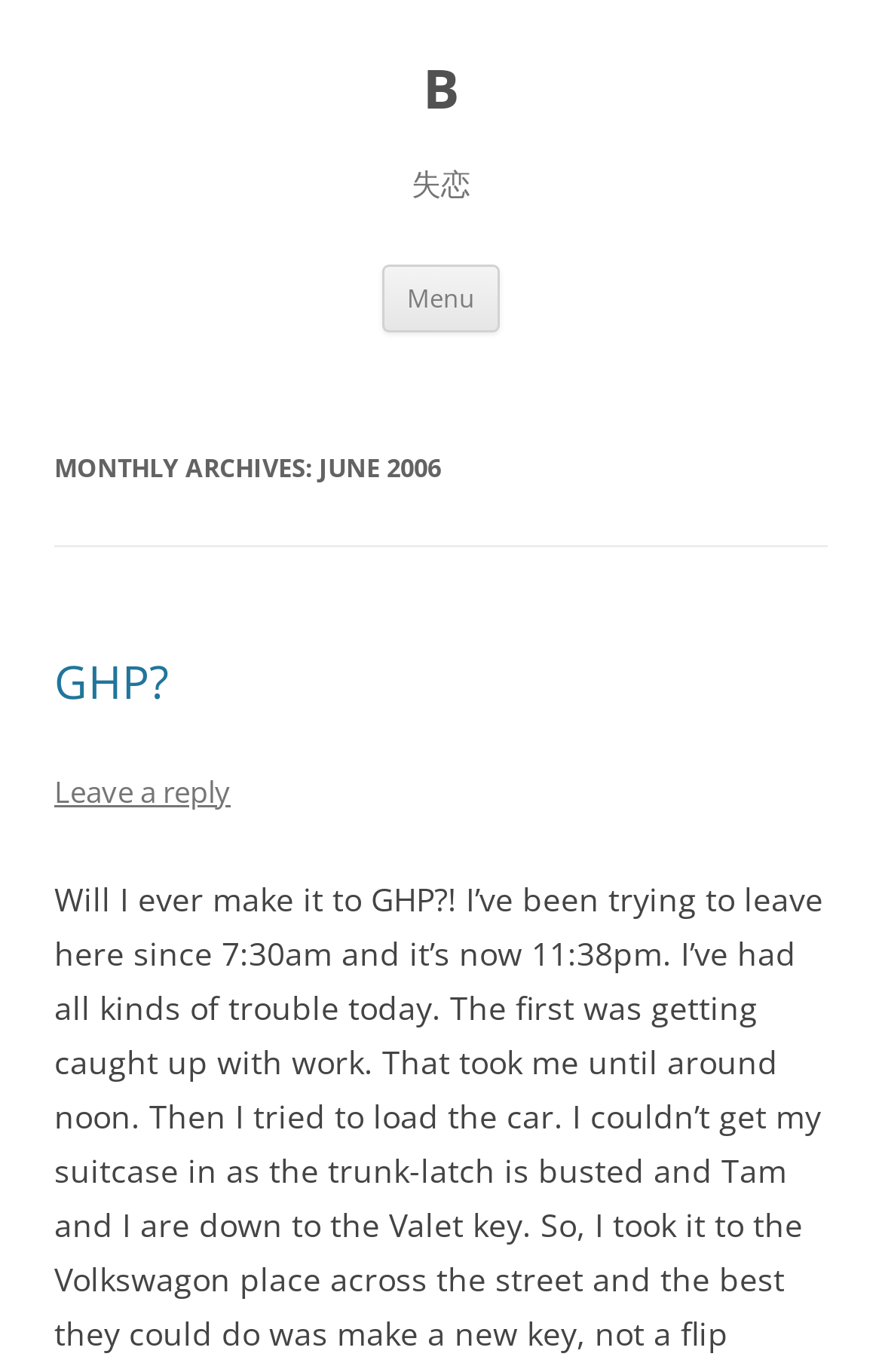Answer this question in one word or a short phrase: Is there a button on the webpage?

Yes